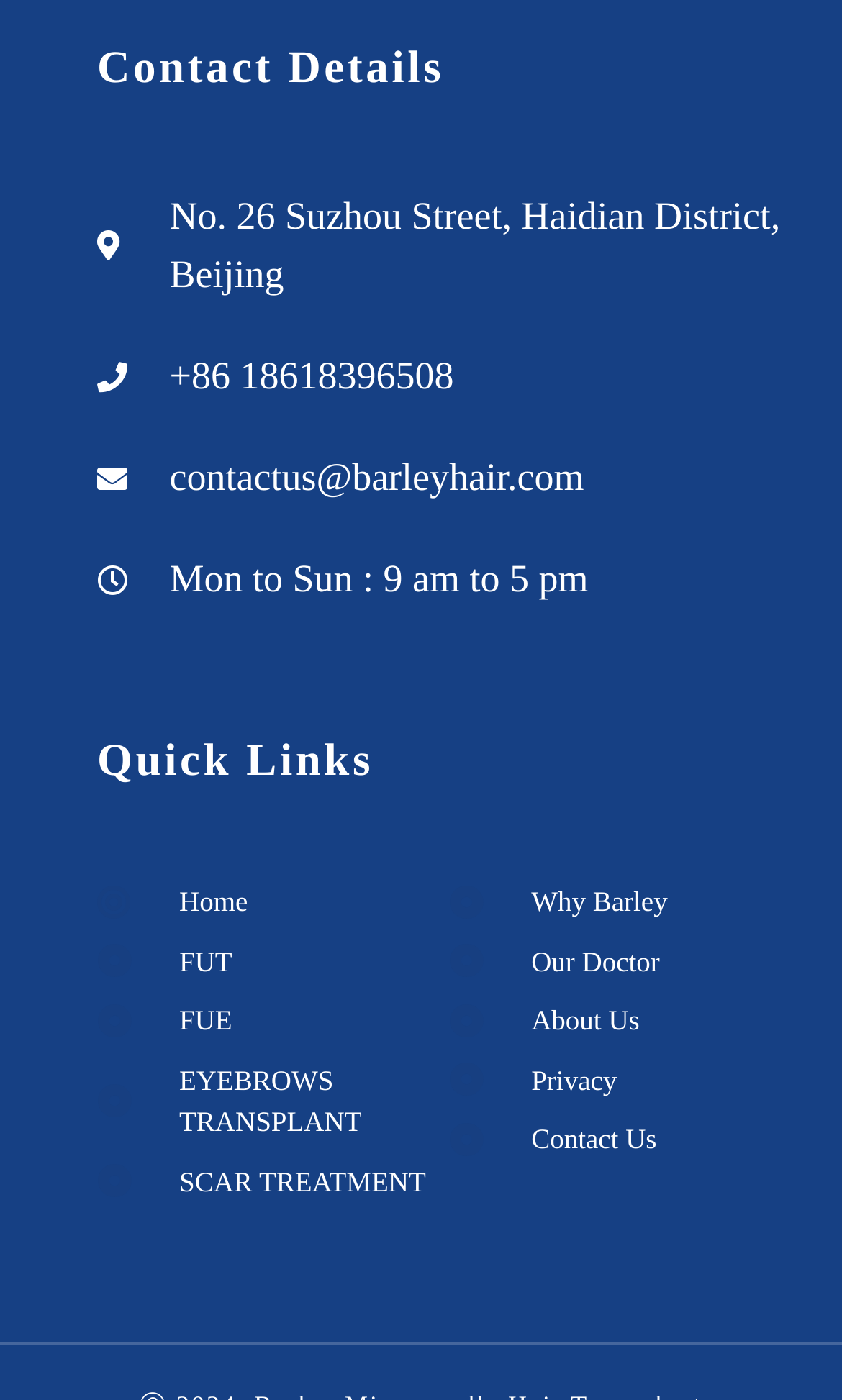What is the address of the contact?
Answer the question with a detailed and thorough explanation.

I found the contact details section on the webpage, which contains the address 'No. 26 Suzhou Street, Haidian District, Beijing'.